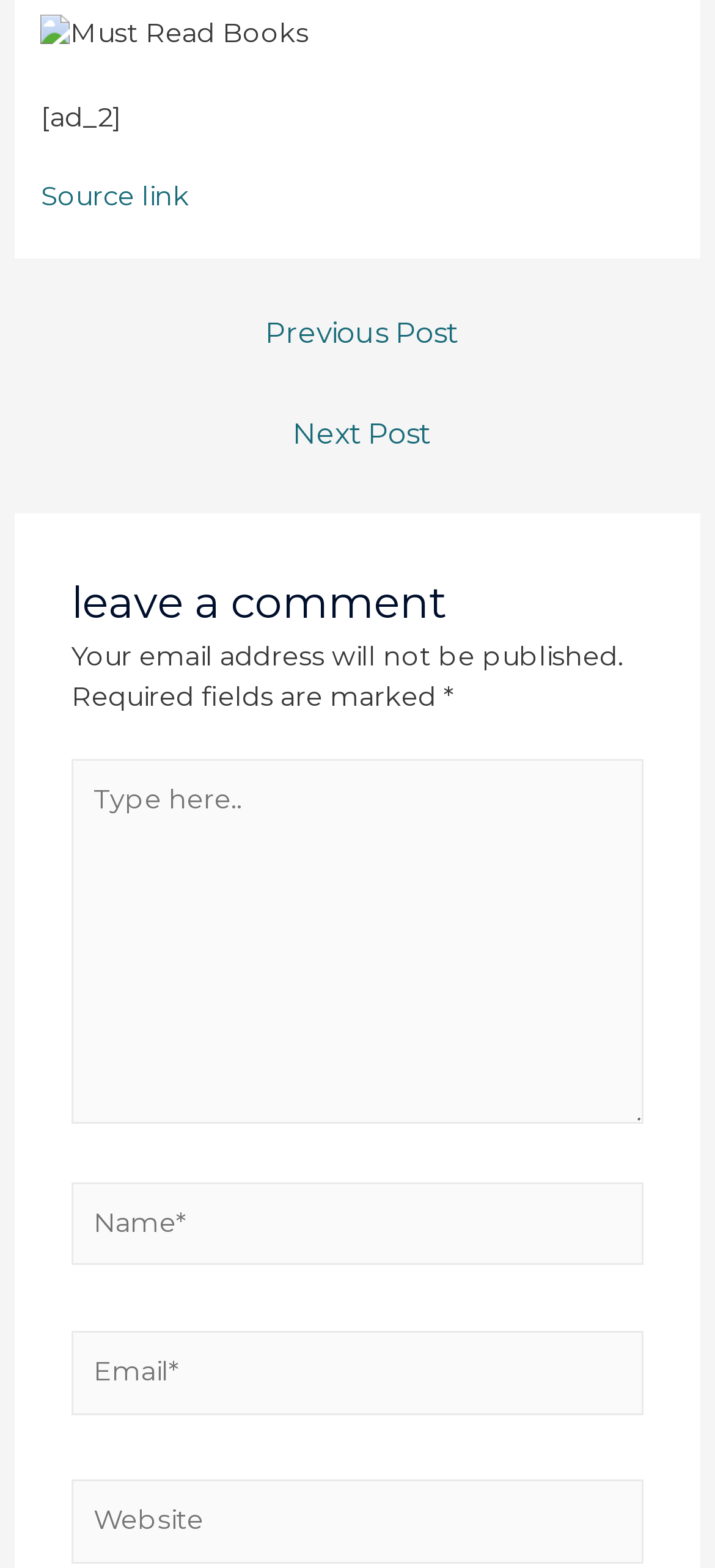With reference to the screenshot, provide a detailed response to the question below:
What is the purpose of the 'Posts' navigation?

The 'Posts' navigation is likely used to navigate through different blog posts or articles on the website, as it contains links to 'Previous Post' and 'Next Post'.